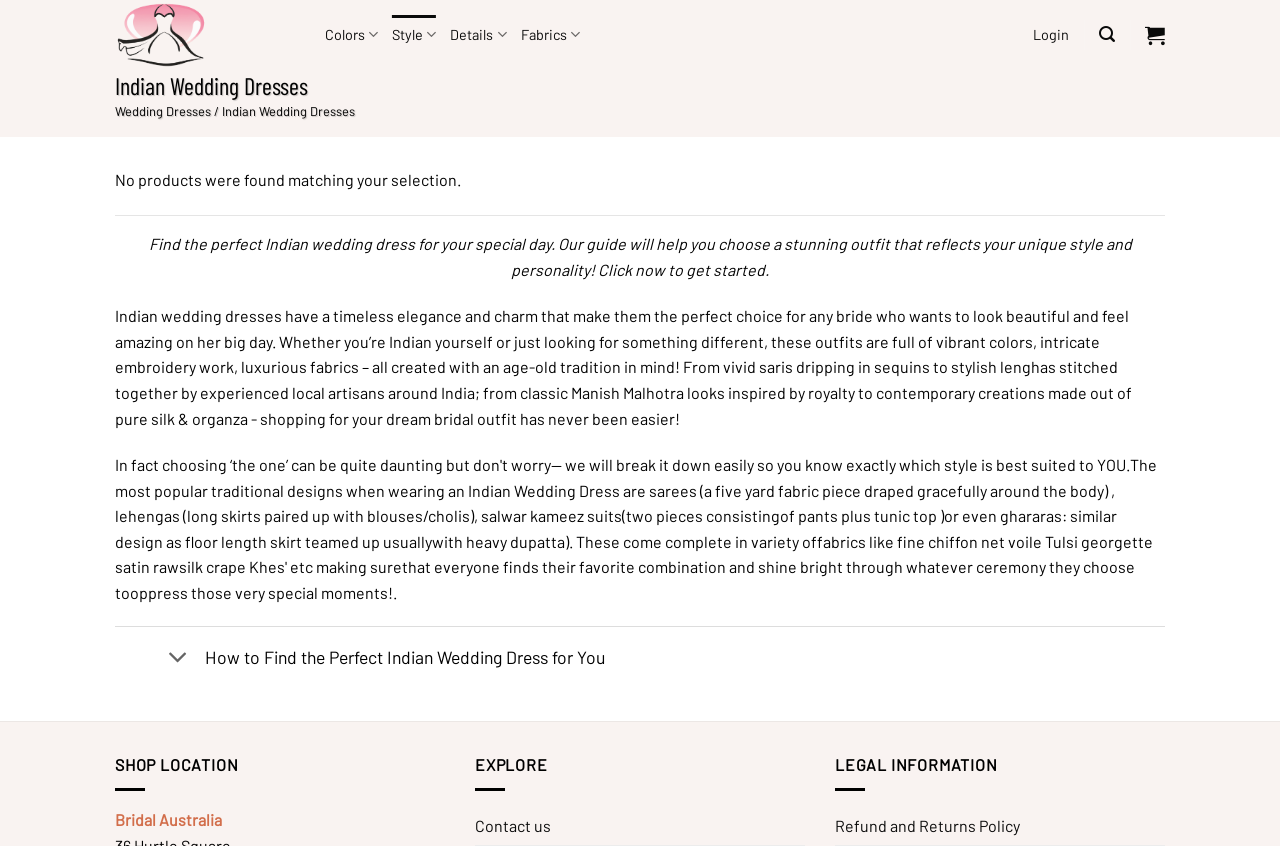Describe every aspect of the webpage in a detailed manner.

The webpage is an online shopping platform for Indian wedding dresses, specifically for Bridal Australia. At the top left corner, there is a logo of Bridal Australia, accompanied by a link to the website's homepage. Below the logo, there are several links to filter dresses by colors, styles, details, and fabrics.

The main heading "Indian Wedding Dresses" is prominently displayed at the top center of the page. Below the heading, there is a link to "Wedding Dresses" followed by a forward slash, indicating a subcategory.

The main content area is divided into sections. The first section displays a message "No products were found matching your selection," suggesting that the user has applied some filters or search criteria. Below this message, there is a horizontal separator line.

The next section contains a brief introduction to Indian wedding dresses, highlighting their timeless elegance and charm. This is followed by a longer paragraph that provides more information about the features and varieties of Indian wedding dresses available on the website.

Below these paragraphs, there is a link to toggle a section titled "How to Find the Perfect Indian Wedding Dress for You." This section is likely to provide guidance or tips for selecting the right dress.

At the bottom of the page, there are three columns of links and text. The left column displays the text "SHOP LOCATION" and "Bridal Australia." The middle column has the text "EXPLORE" and a link to "Contact us." The right column displays the text "LEGAL INFORMATION" and a link to "Refund and Returns Policy."